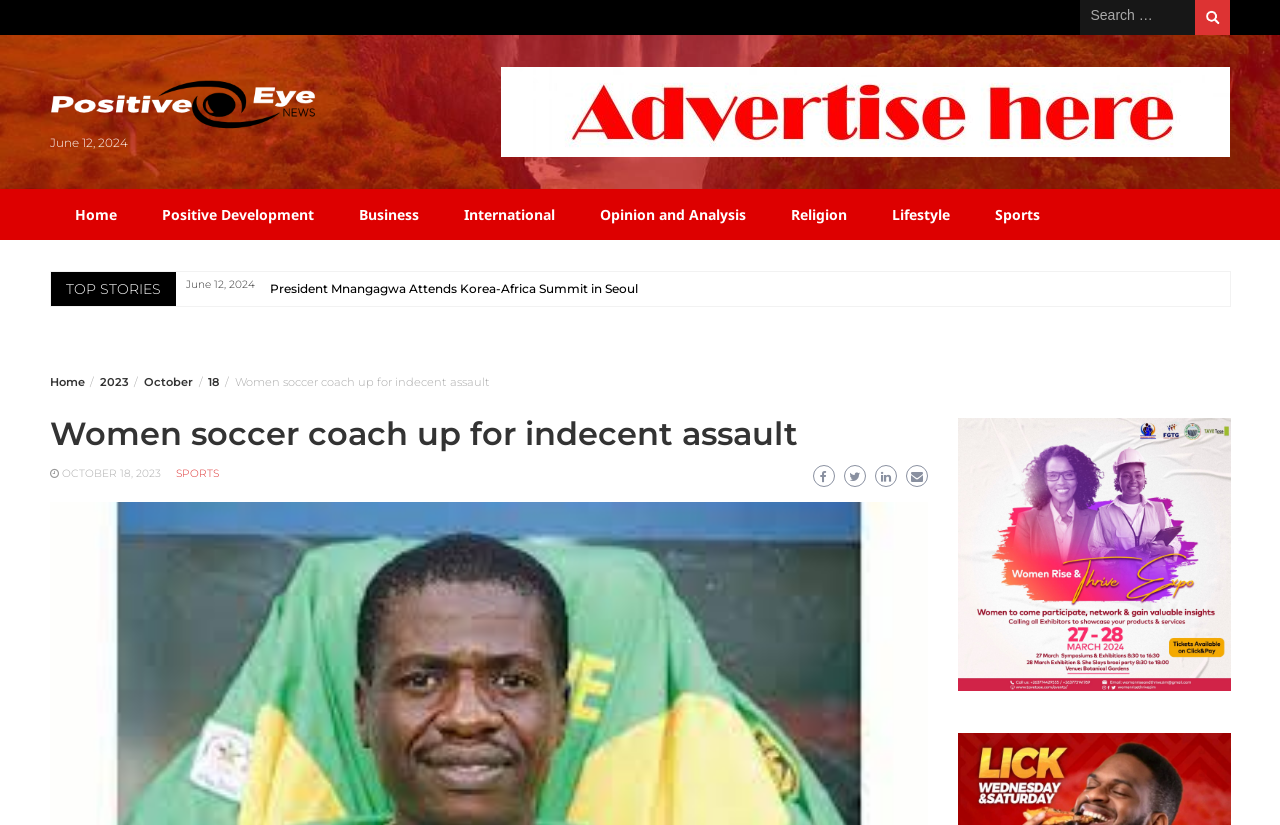Given the element description: "parent_node: June 12, 2024", predict the bounding box coordinates of this UI element. The coordinates must be four float numbers between 0 and 1, given as [left, top, right, bottom].

[0.039, 0.089, 0.247, 0.162]